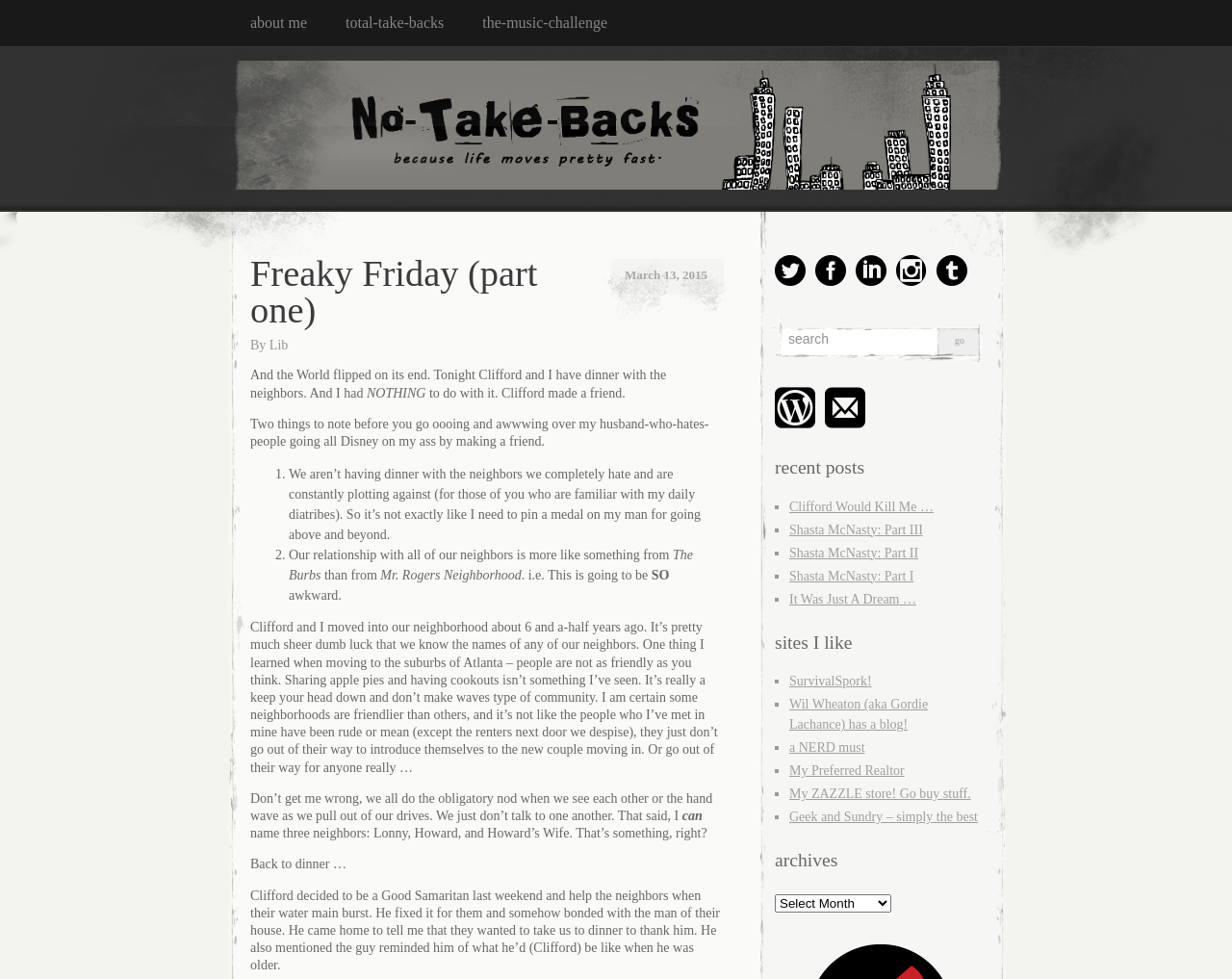Find the bounding box coordinates of the area that needs to be clicked in order to achieve the following instruction: "visit the 'SurvivalSpork!' site". The coordinates should be specified as four float numbers between 0 and 1, i.e., [left, top, right, bottom].

[0.641, 0.688, 0.707, 0.703]